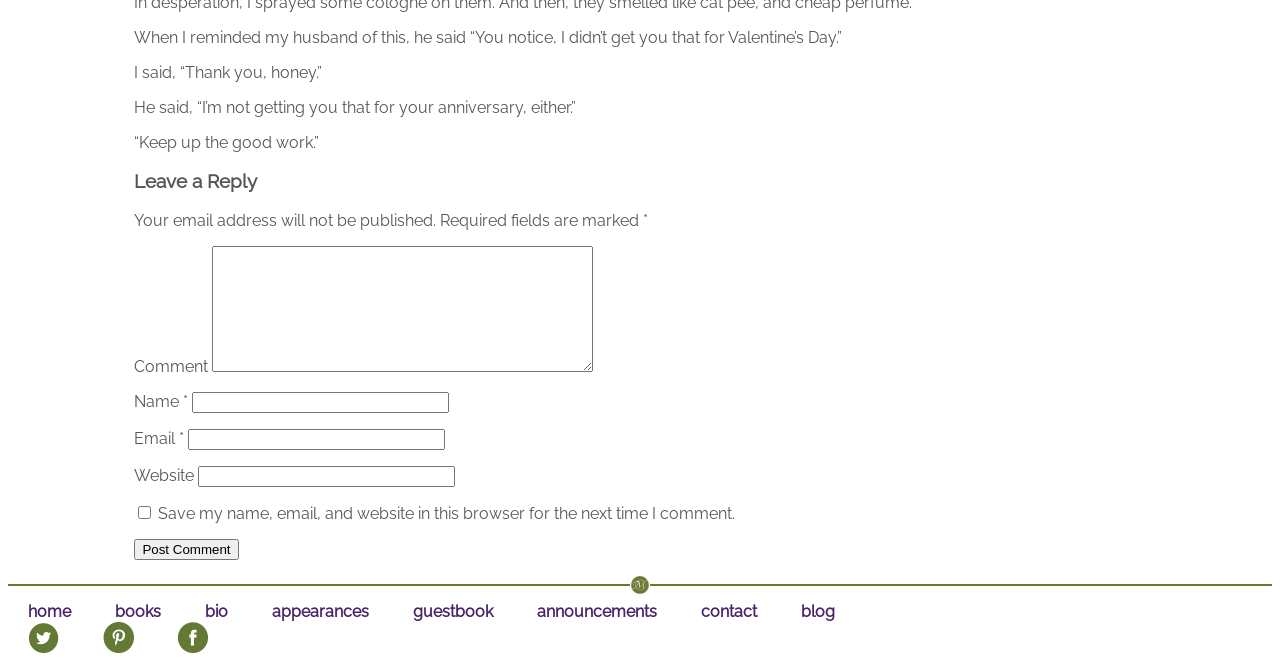Look at the image and answer the question in detail:
What is required to submit a comment?

The webpage requires users to input their 'Name' and 'Email' in the corresponding text boxes, as indicated by the asterisk symbol (*) next to these fields. This suggests that providing a name and email address is mandatory to submit a comment.